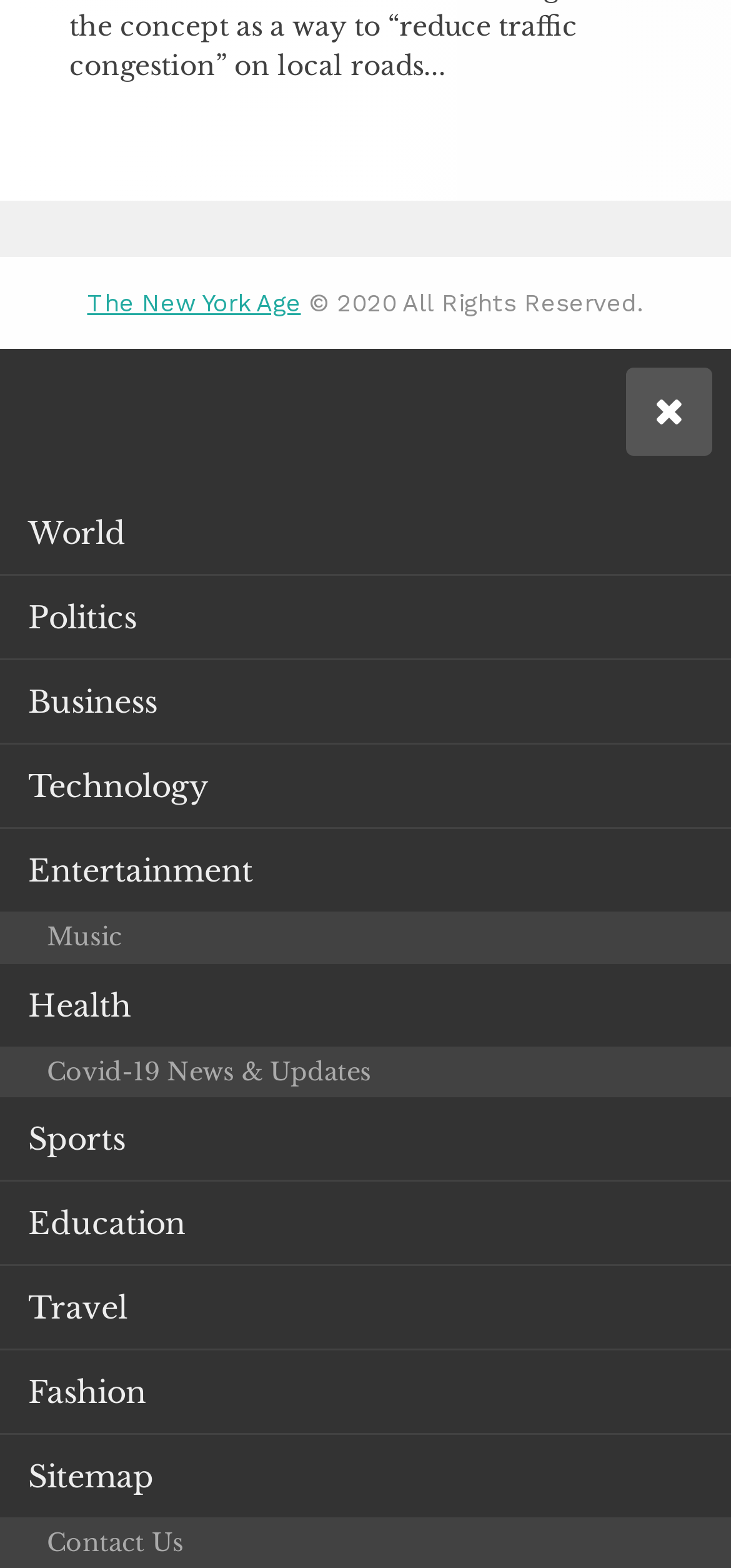Refer to the image and offer a detailed explanation in response to the question: What is the name of the newspaper?

The question can be answered by looking at the link element with the text 'The New York Age' which is a child of the 'contentinfo' element, indicating that it is the name of the newspaper.